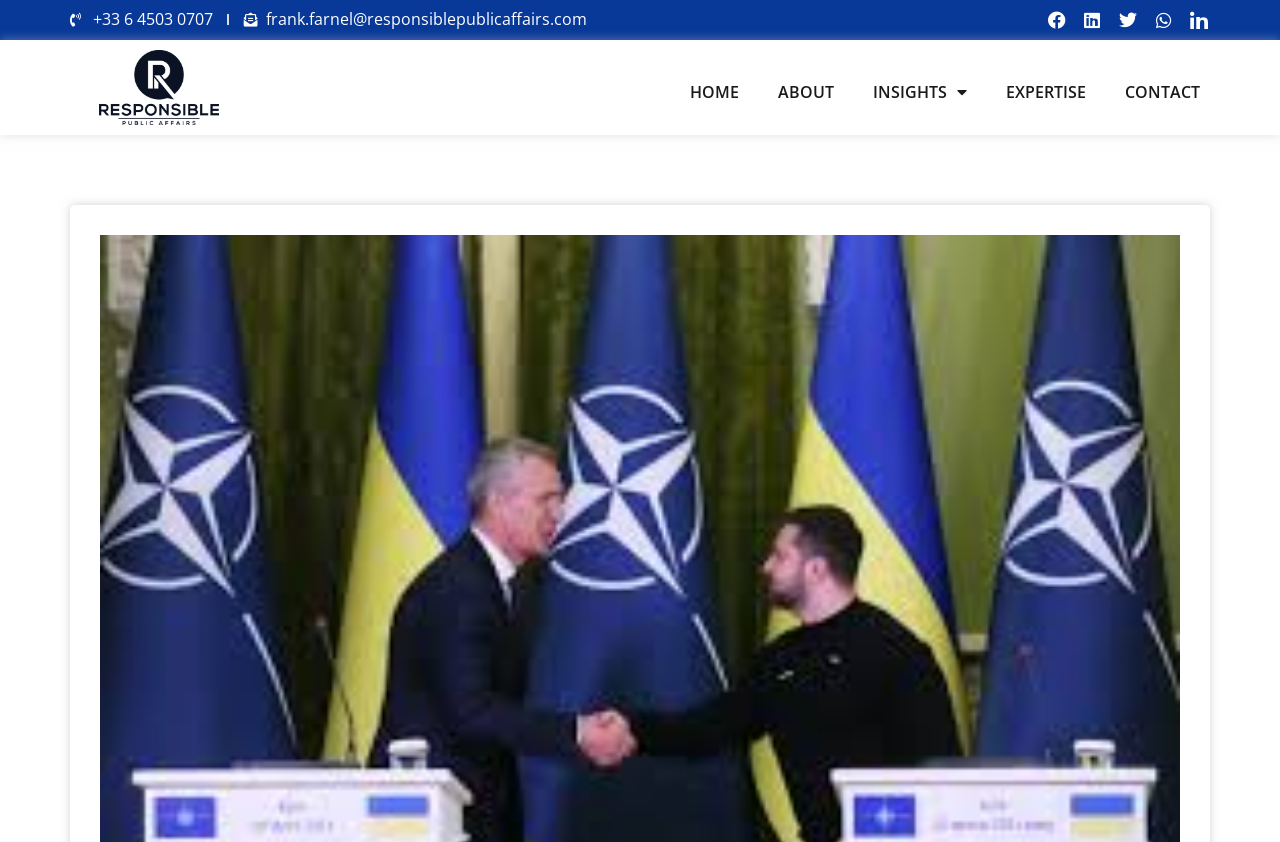Locate the bounding box coordinates of the element I should click to achieve the following instruction: "Contact via phone".

[0.055, 0.006, 0.166, 0.041]